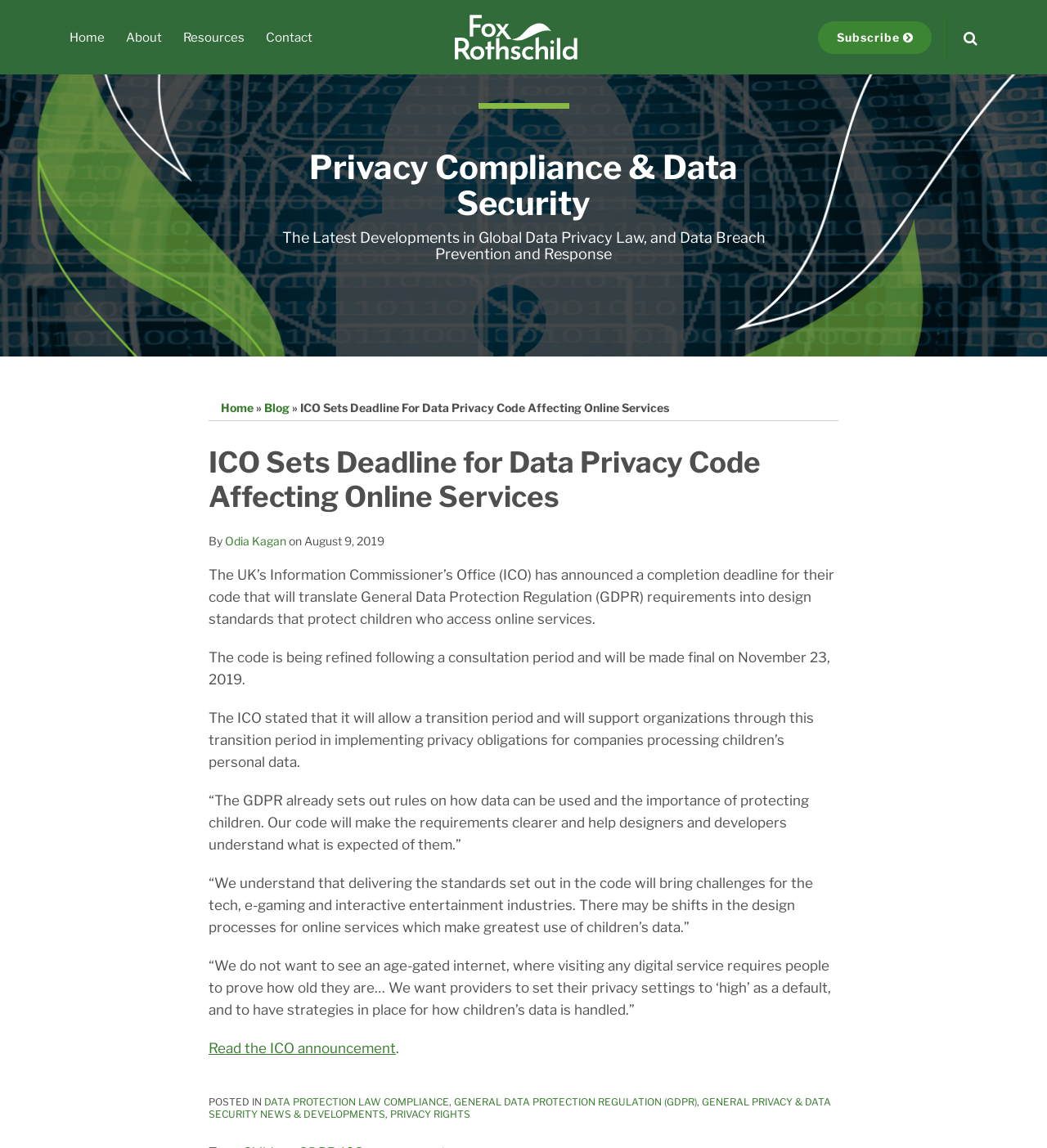Pinpoint the bounding box coordinates of the clickable element needed to complete the instruction: "Click on the 'Home' link". The coordinates should be provided as four float numbers between 0 and 1: [left, top, right, bottom].

[0.066, 0.024, 0.1, 0.041]